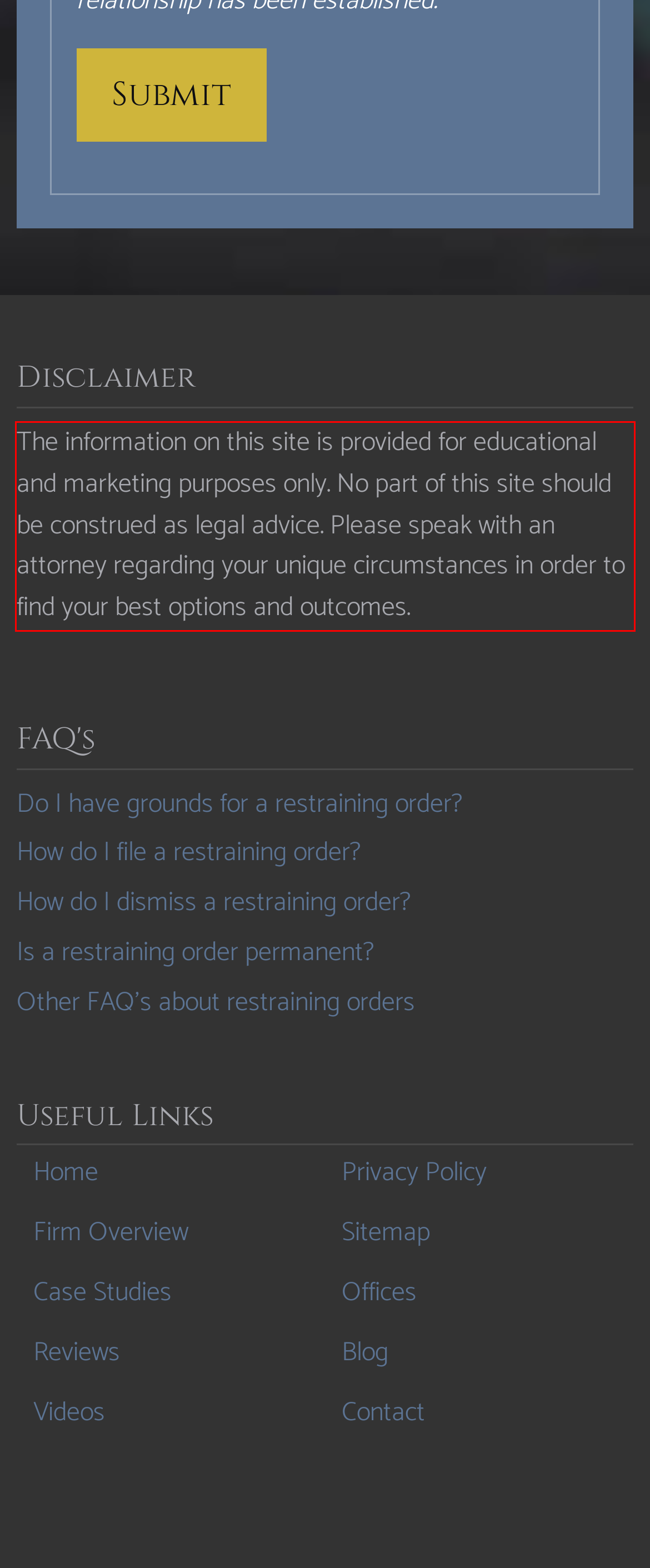Please examine the webpage screenshot and extract the text within the red bounding box using OCR.

The information on this site is provided for educational and marketing purposes only. No part of this site should be construed as legal advice. Please speak with an attorney regarding your unique circumstances in order to find your best options and outcomes.